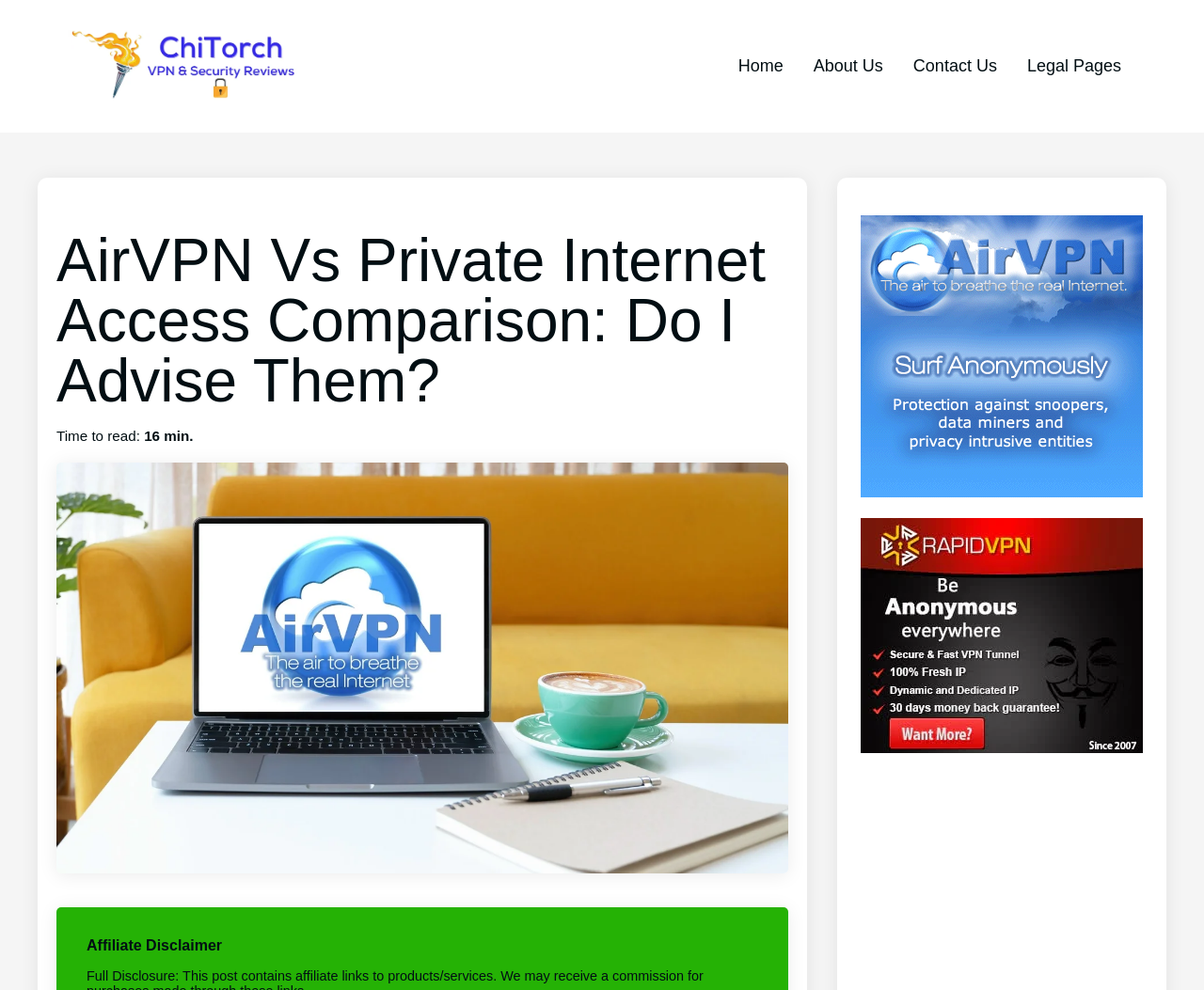Find and provide the bounding box coordinates for the UI element described with: "Home".

[0.613, 0.057, 0.651, 0.076]